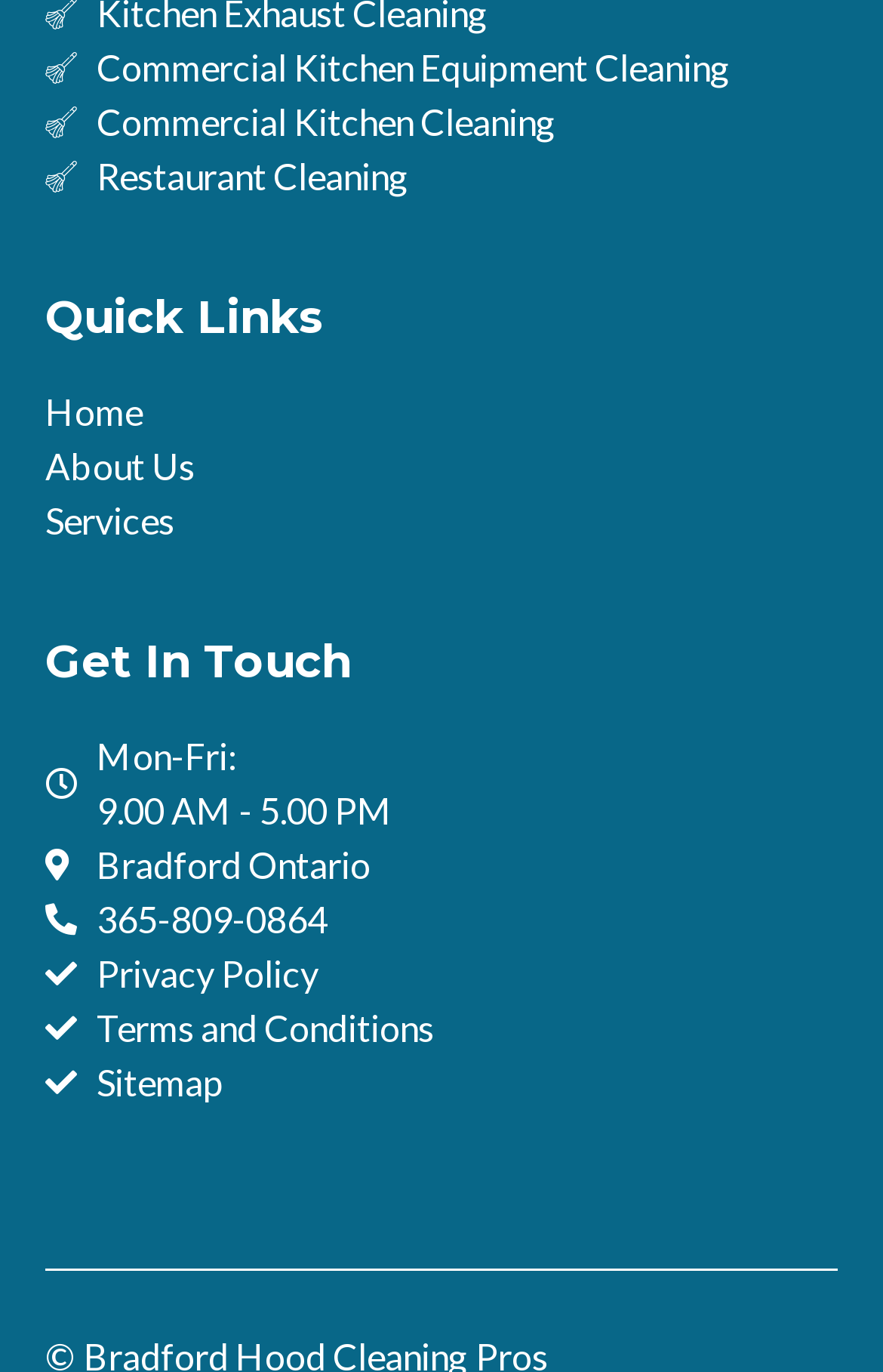What are the office hours?
Give a single word or phrase answer based on the content of the image.

9.00 AM - 5.00 PM